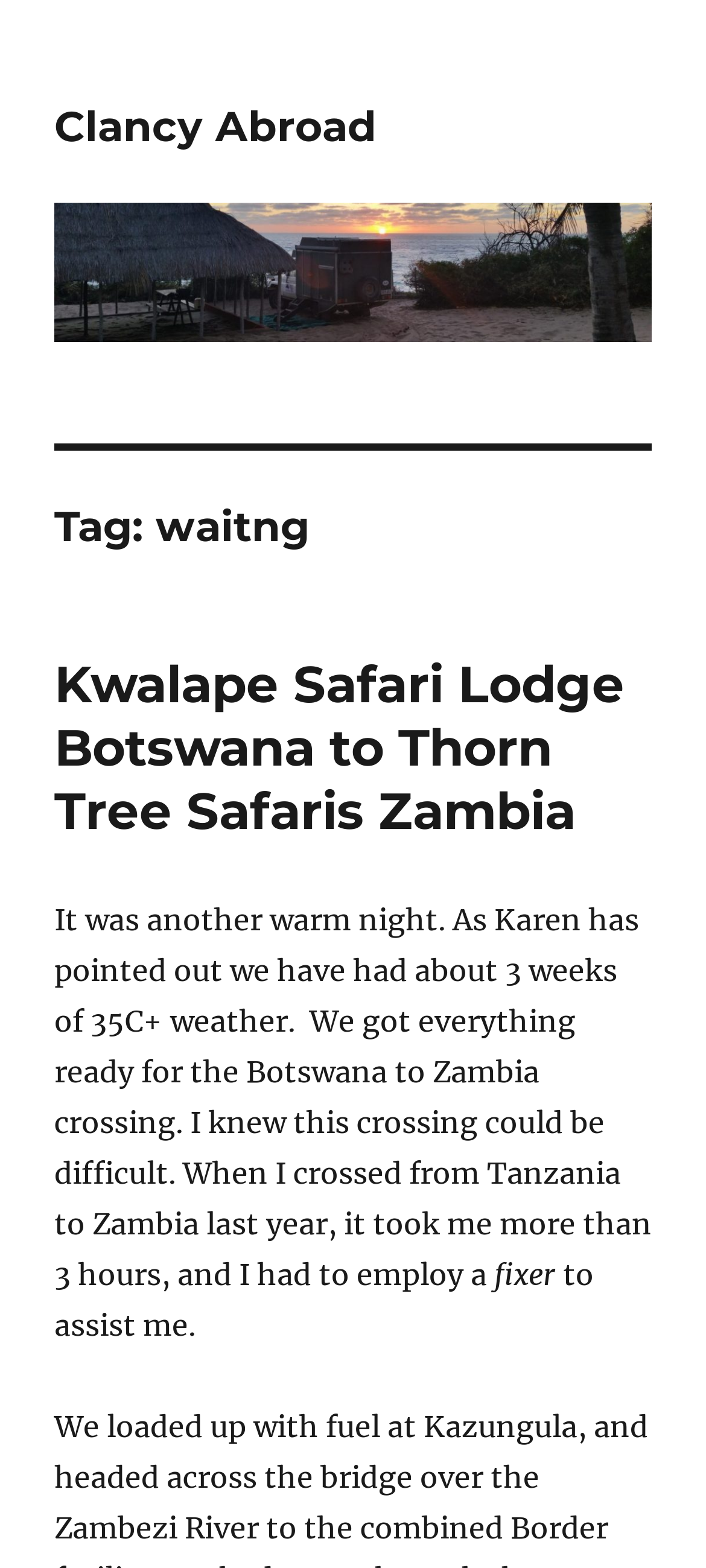What is the last word of the last paragraph?
Please provide a detailed and comprehensive answer to the question.

The last paragraph of text on the webpage ends with the sentence 'to assist me.' Therefore, the last word of the last paragraph is 'me'.